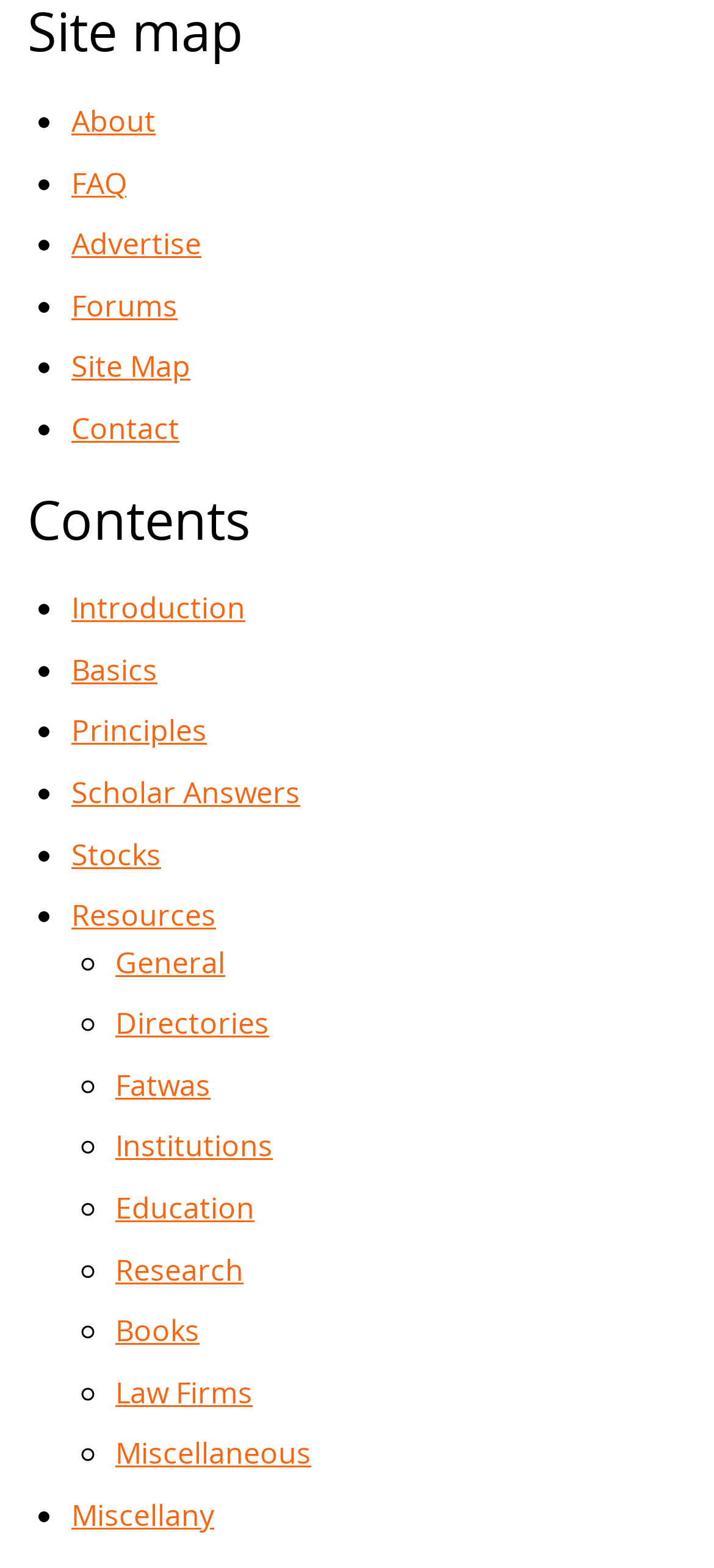How many links are there in the top navigation menu?
Offer a detailed and full explanation in response to the question.

The top navigation menu is composed of 8 links, which are 'About', 'FAQ', 'Advertise', 'Forums', 'Site Map', 'Contact', 'Introduction', and 'Miscellany'.